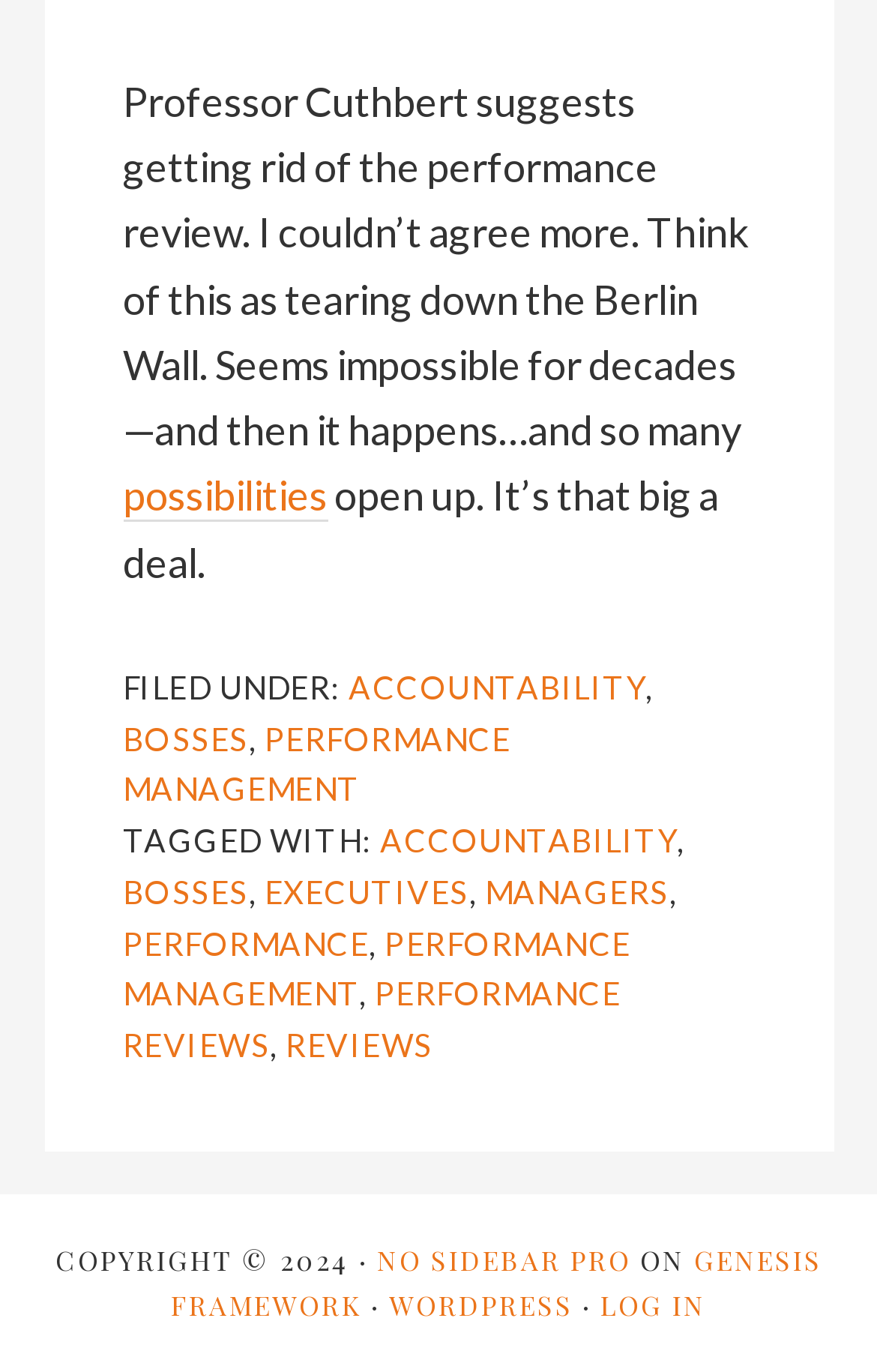Provide a brief response to the question below using one word or phrase:
What framework is used to build the webpage?

Genesis Framework